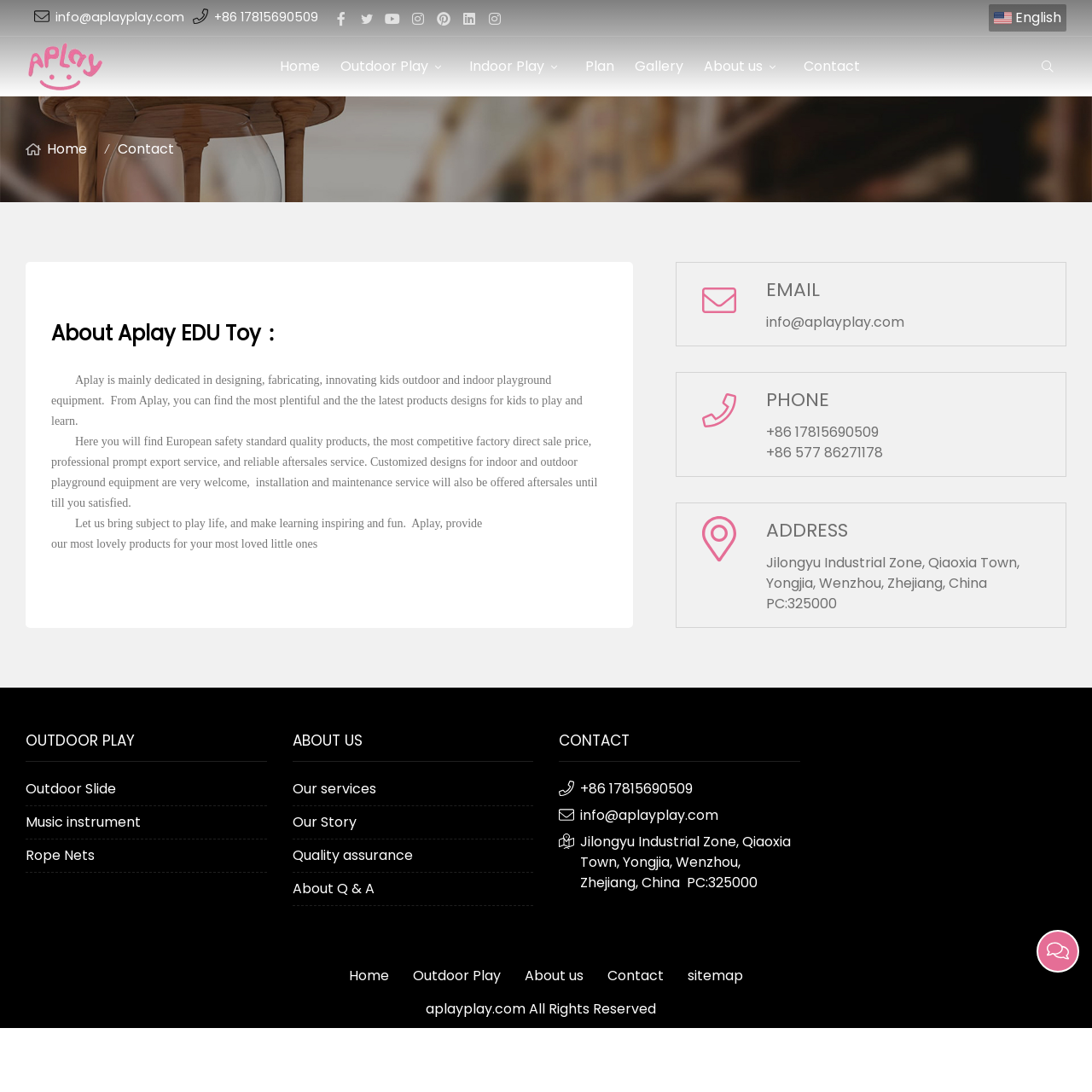Determine the bounding box for the described HTML element: "Indoor Play". Ensure the coordinates are four float numbers between 0 and 1 in the format [left, top, right, bottom].

[0.42, 0.036, 0.527, 0.086]